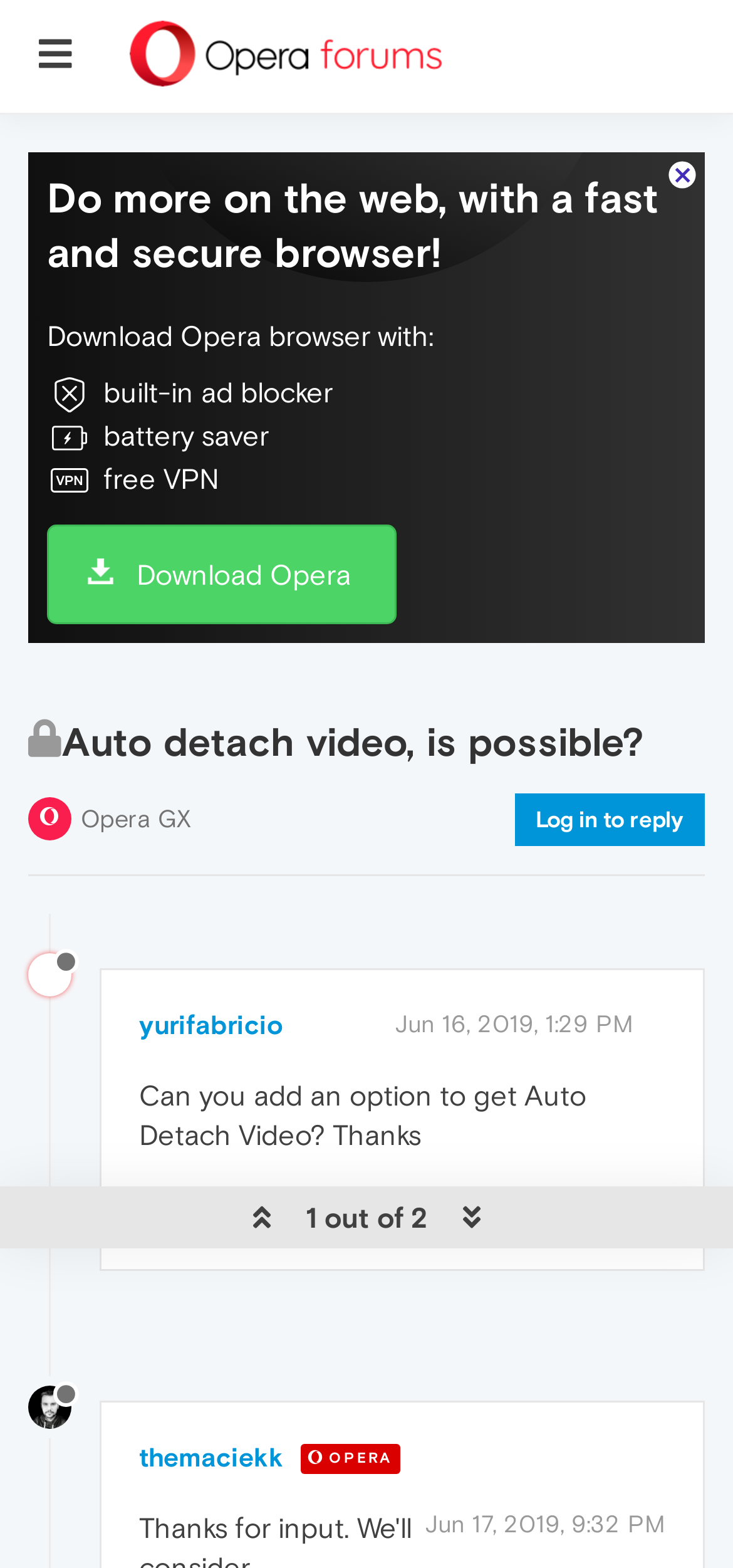Please specify the bounding box coordinates of the region to click in order to perform the following instruction: "Click the link to reply to themaciekk".

[0.19, 0.919, 0.387, 0.938]